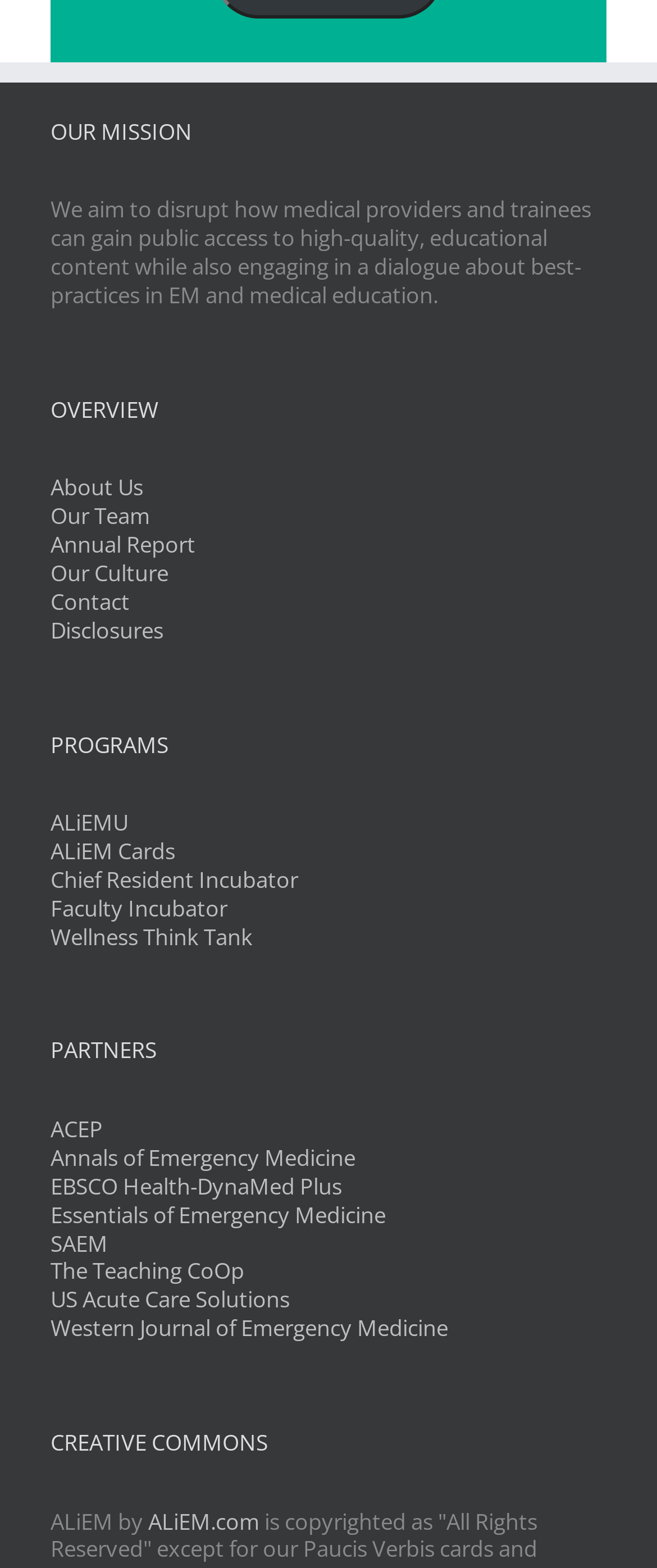Highlight the bounding box coordinates of the element you need to click to perform the following instruction: "Explore the ALiEMU program."

[0.077, 0.515, 0.195, 0.534]